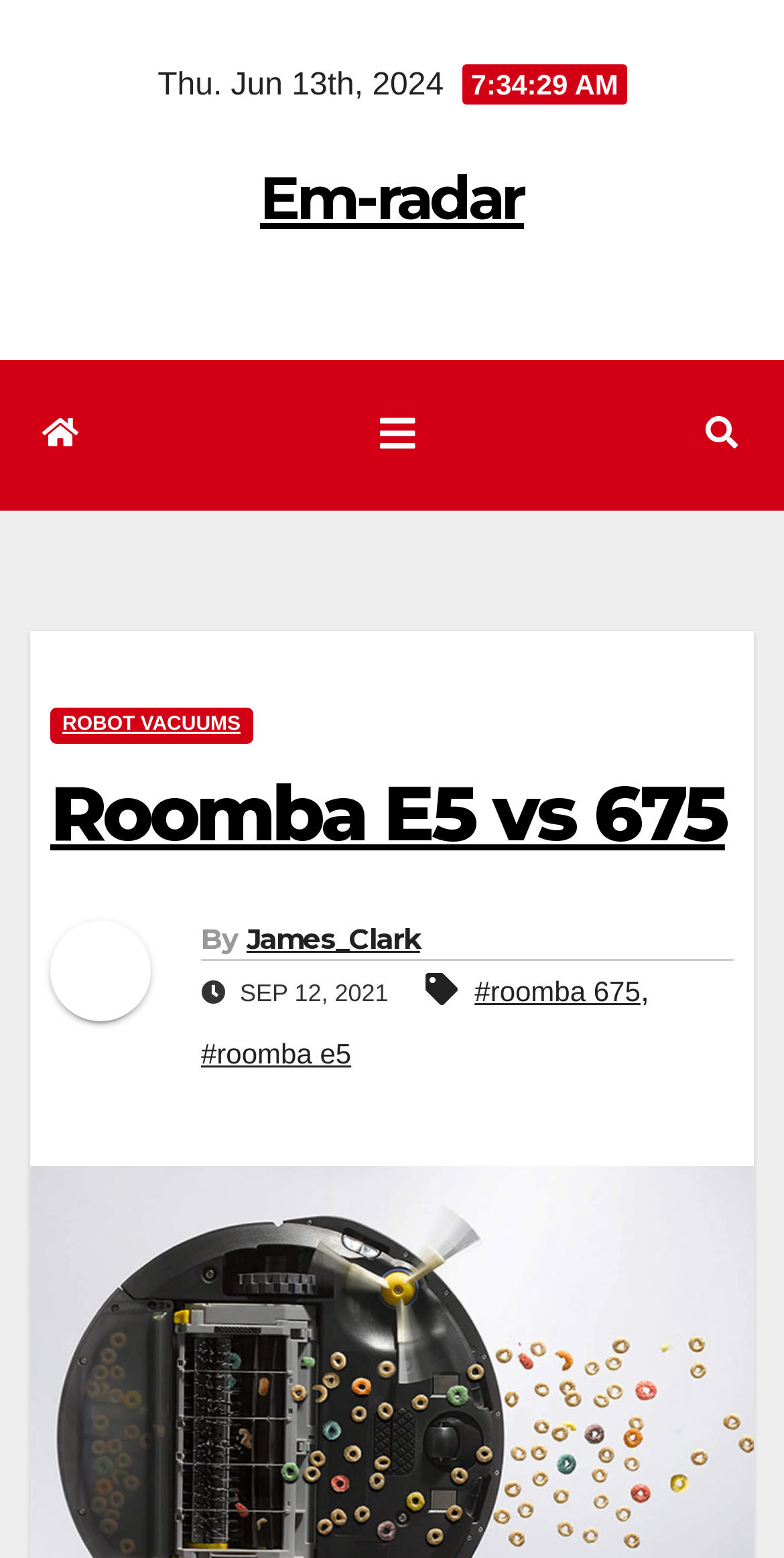Identify the bounding box for the UI element described as: "Em-radar". Ensure the coordinates are four float numbers between 0 and 1, formatted as [left, top, right, bottom].

[0.332, 0.103, 0.668, 0.151]